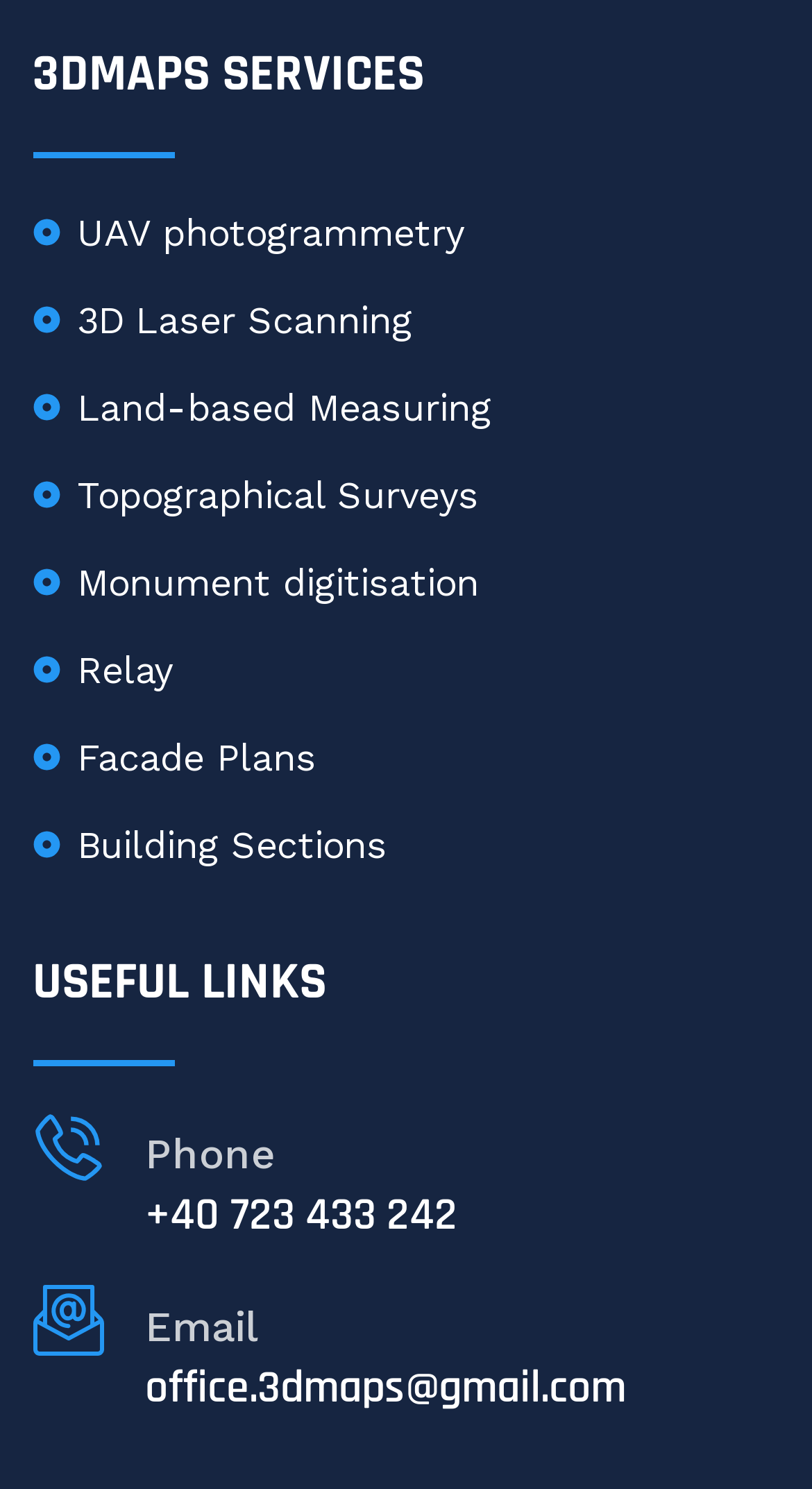Can you pinpoint the bounding box coordinates for the clickable element required for this instruction: "Send an Email"? The coordinates should be four float numbers between 0 and 1, i.e., [left, top, right, bottom].

[0.178, 0.874, 0.319, 0.908]